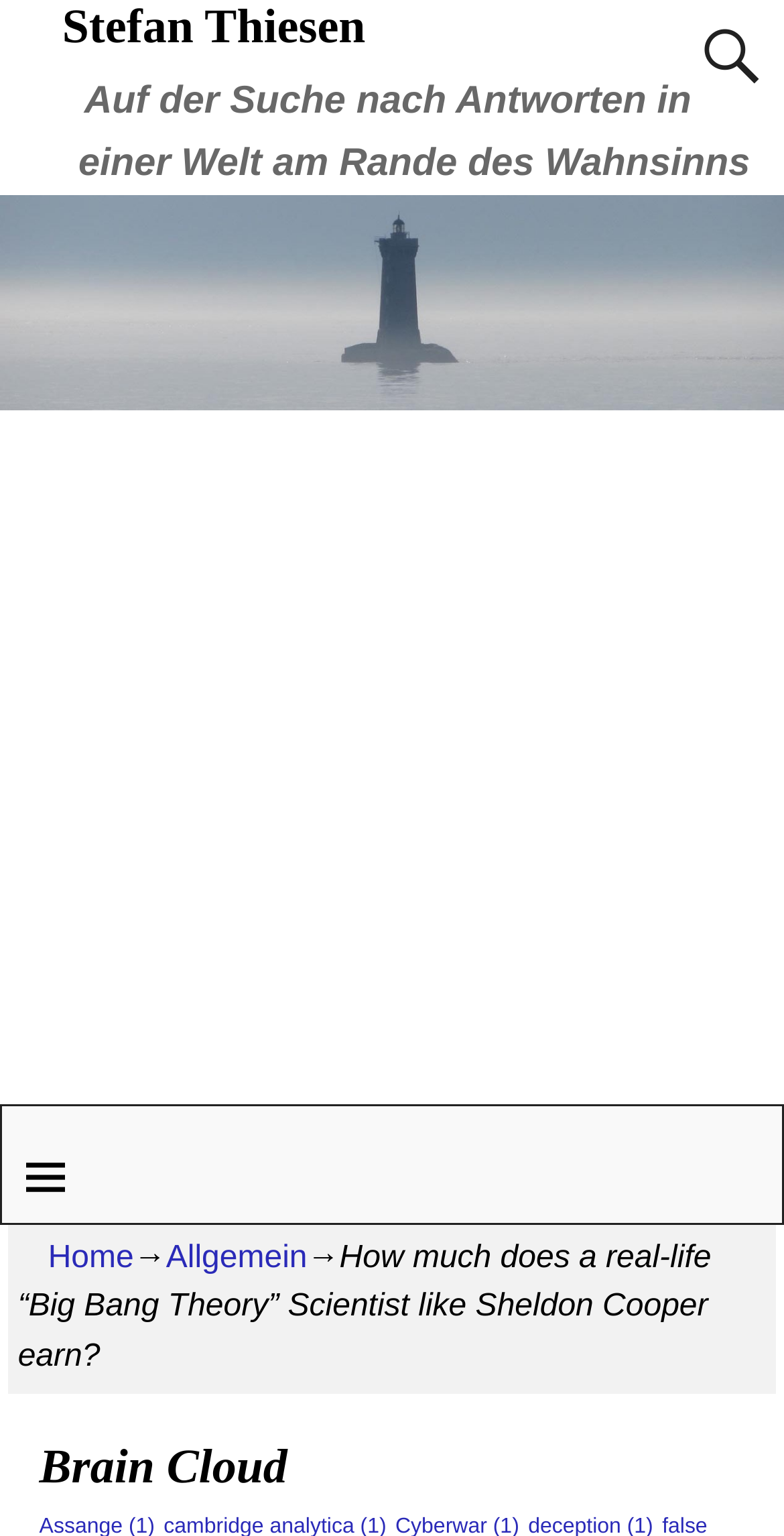Locate the bounding box coordinates for the element described below: "name="s" placeholder="Search for:"". The coordinates must be four float values between 0 and 1, formatted as [left, top, right, bottom].

[0.882, 0.01, 0.974, 0.062]